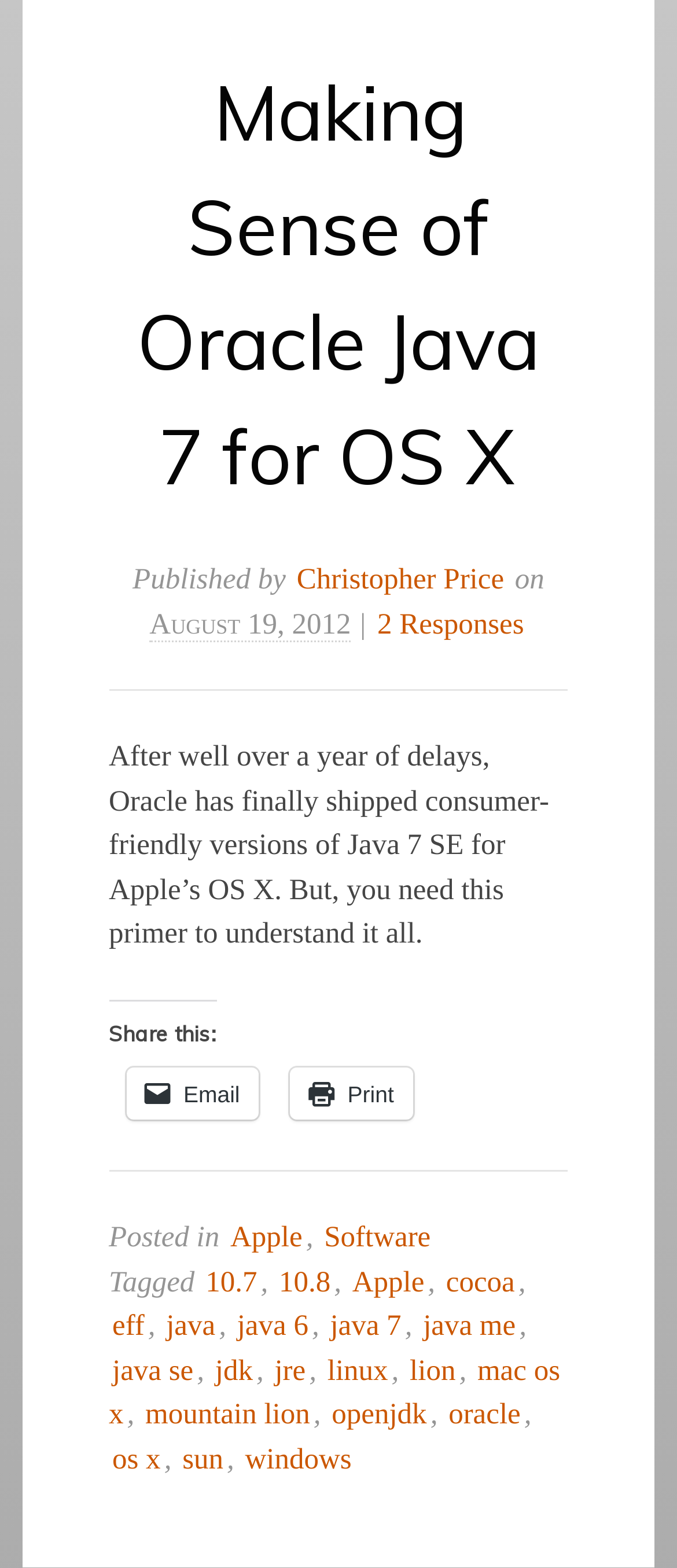Identify the coordinates of the bounding box for the element that must be clicked to accomplish the instruction: "Click on the 'Making Sense of Oracle Java 7 for OS X' link".

[0.203, 0.041, 0.797, 0.321]